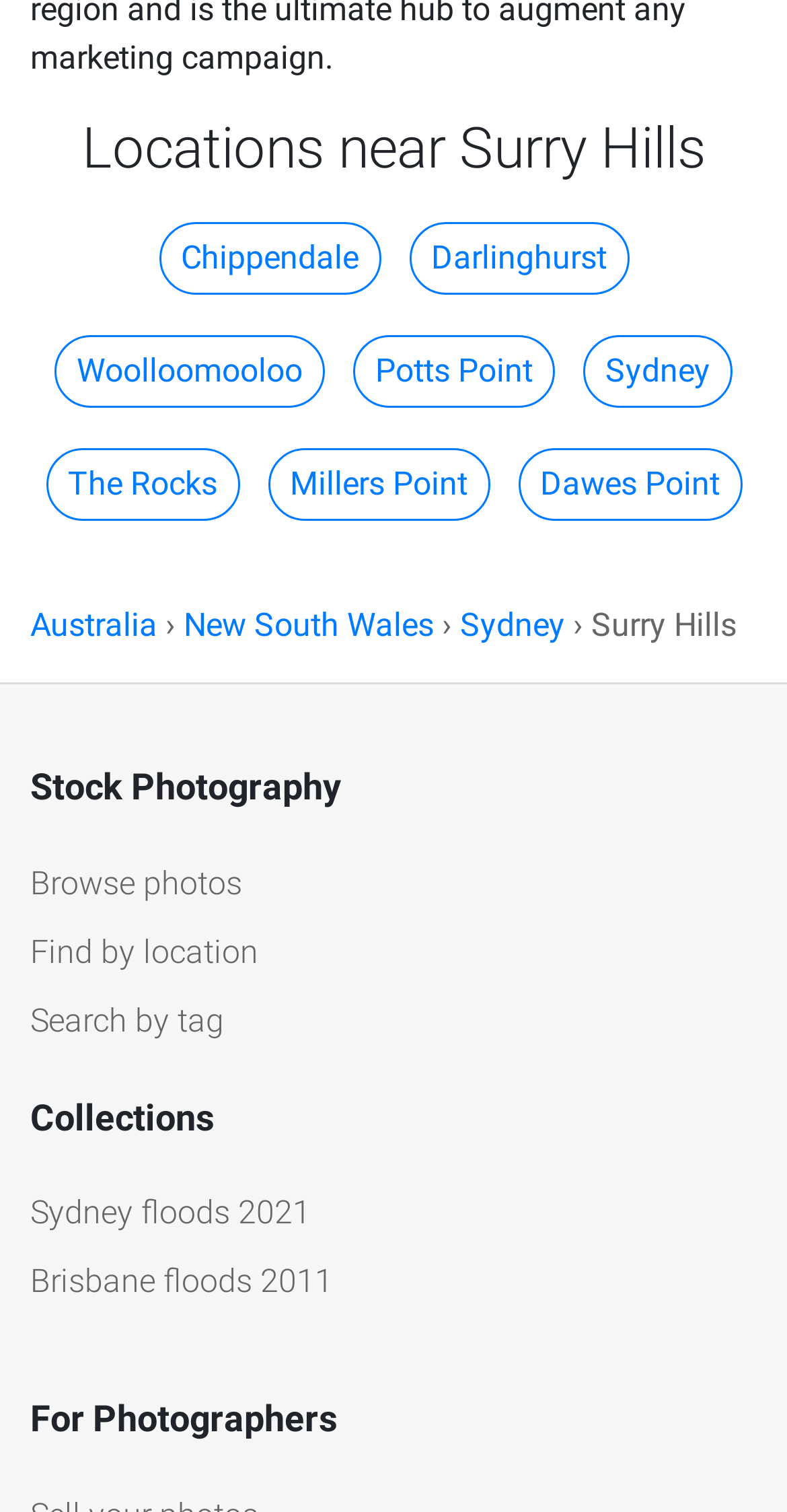Find the bounding box coordinates of the clickable region needed to perform the following instruction: "Explore Sydney floods 2021 collection". The coordinates should be provided as four float numbers between 0 and 1, i.e., [left, top, right, bottom].

[0.038, 0.79, 0.395, 0.815]